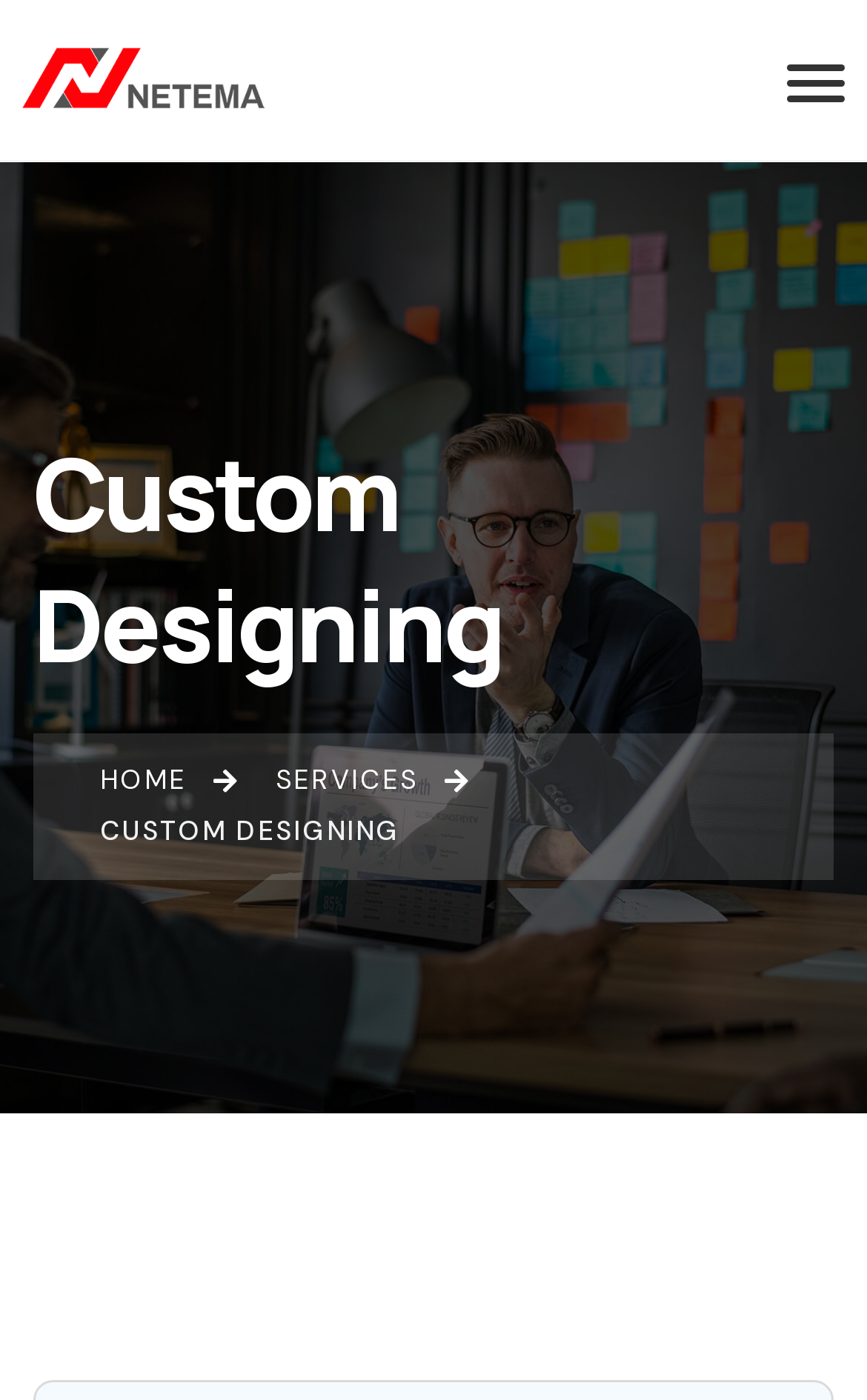How many links are in the top row?
Refer to the image and give a detailed answer to the question.

By examining the top row of the webpage, I found two link elements with bounding box coordinates [0.026, 0.032, 0.308, 0.078] and [0.897, 0.04, 0.974, 0.106].